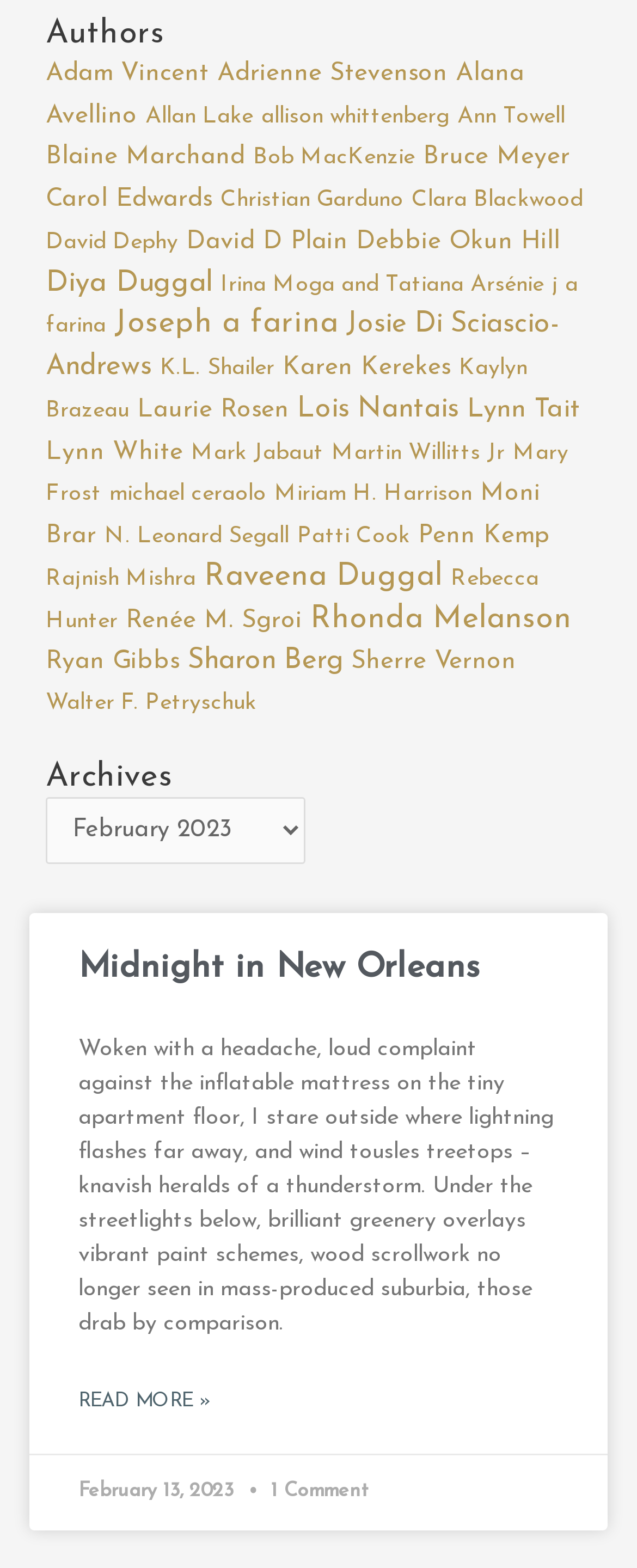Extract the bounding box coordinates of the UI element described: "Debbie Okun Hill". Provide the coordinates in the format [left, top, right, bottom] with values ranging from 0 to 1.

[0.559, 0.146, 0.88, 0.162]